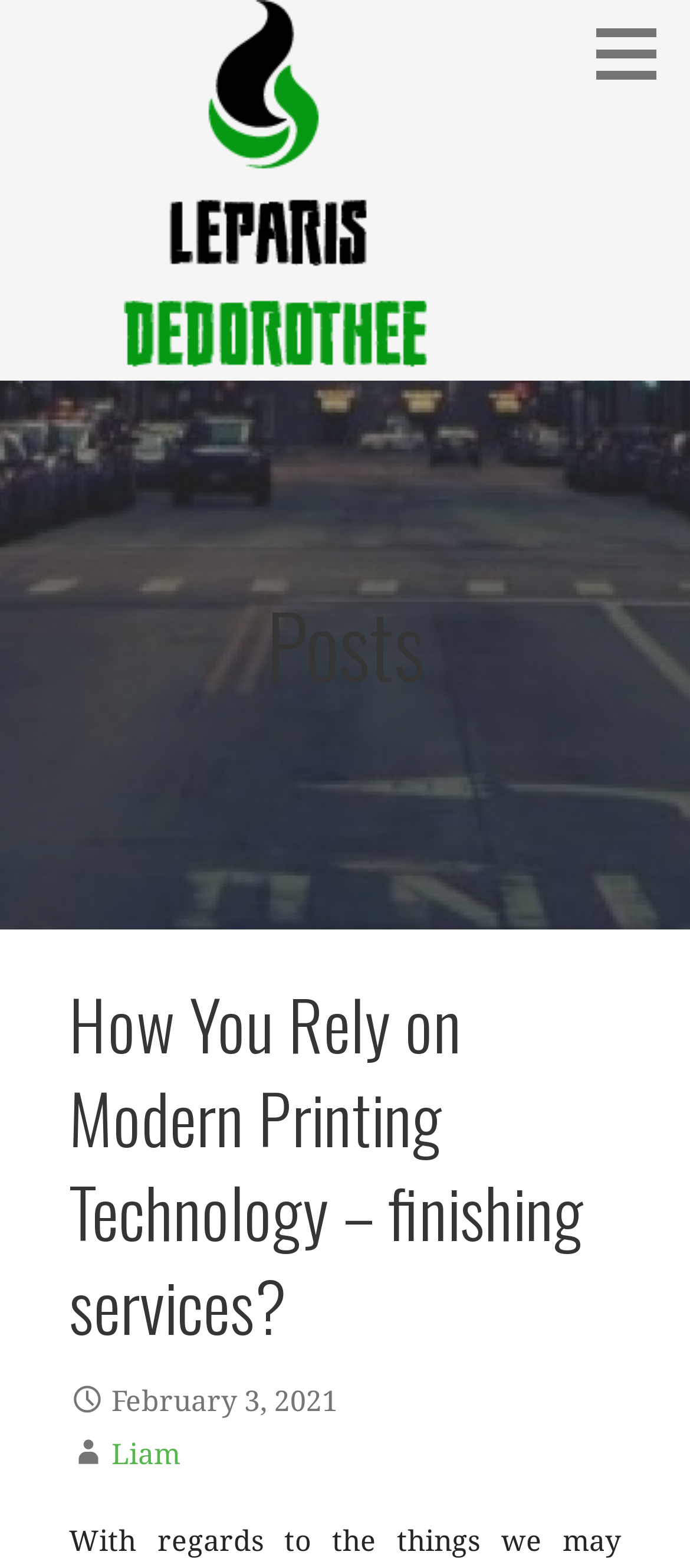Respond to the question with just a single word or phrase: 
What is the title of the post?

How You Rely on Modern Printing Technology – finishing services?